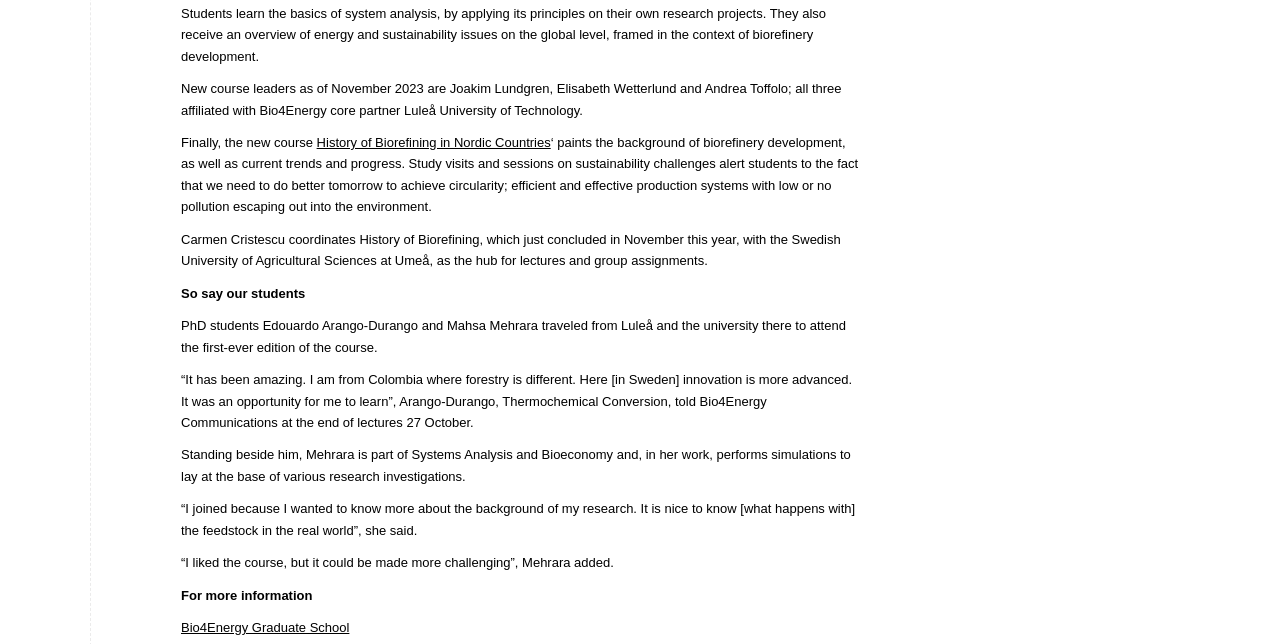Please find the bounding box for the following UI element description. Provide the coordinates in (top-left x, top-left y, bottom-right x, bottom-right y) format, with values between 0 and 1: Carmen Cristescu

[0.141, 0.36, 0.223, 0.383]